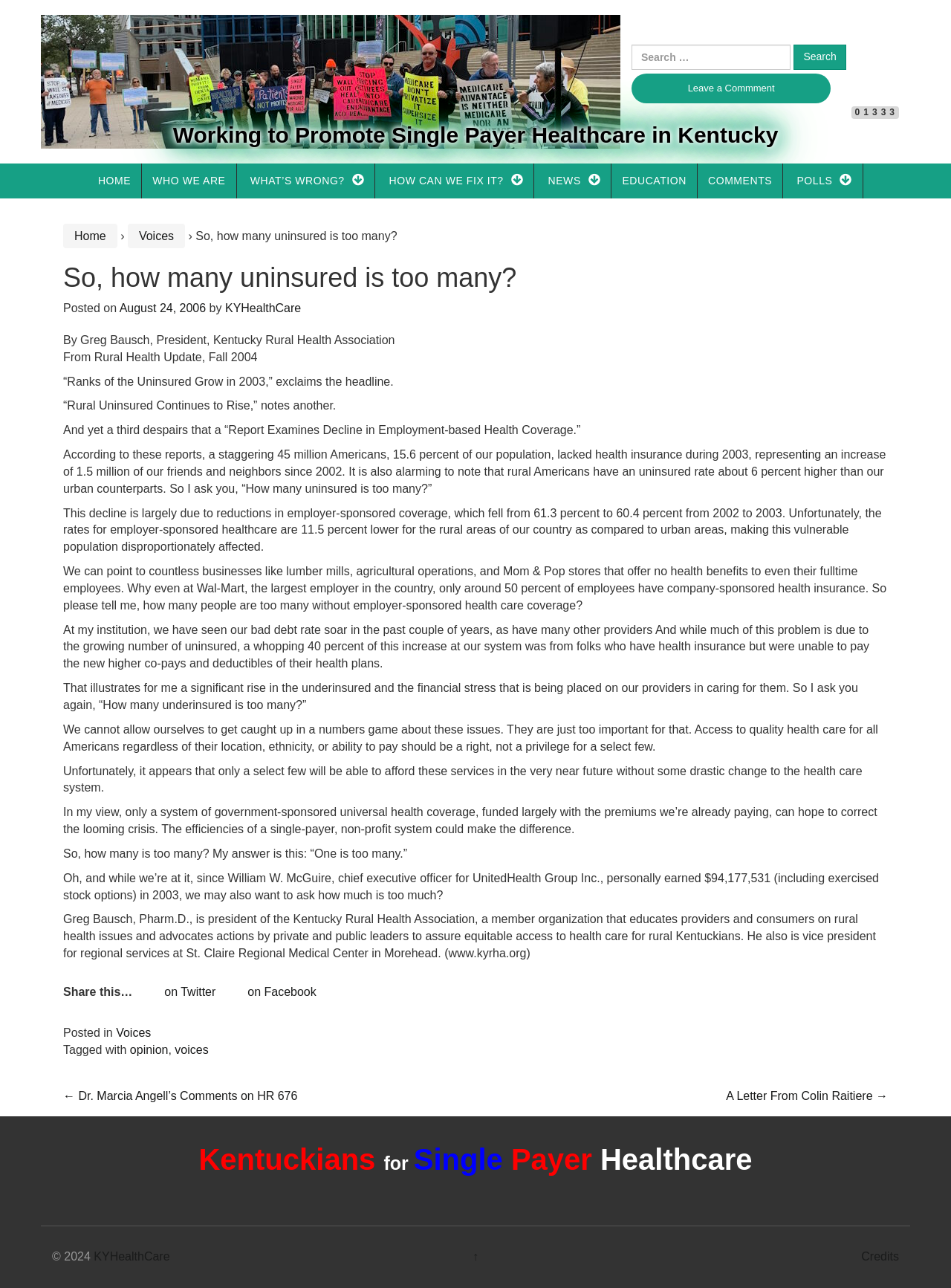Locate the bounding box coordinates of the clickable region necessary to complete the following instruction: "Go to HOME page". Provide the coordinates in the format of four float numbers between 0 and 1, i.e., [left, top, right, bottom].

[0.092, 0.127, 0.149, 0.154]